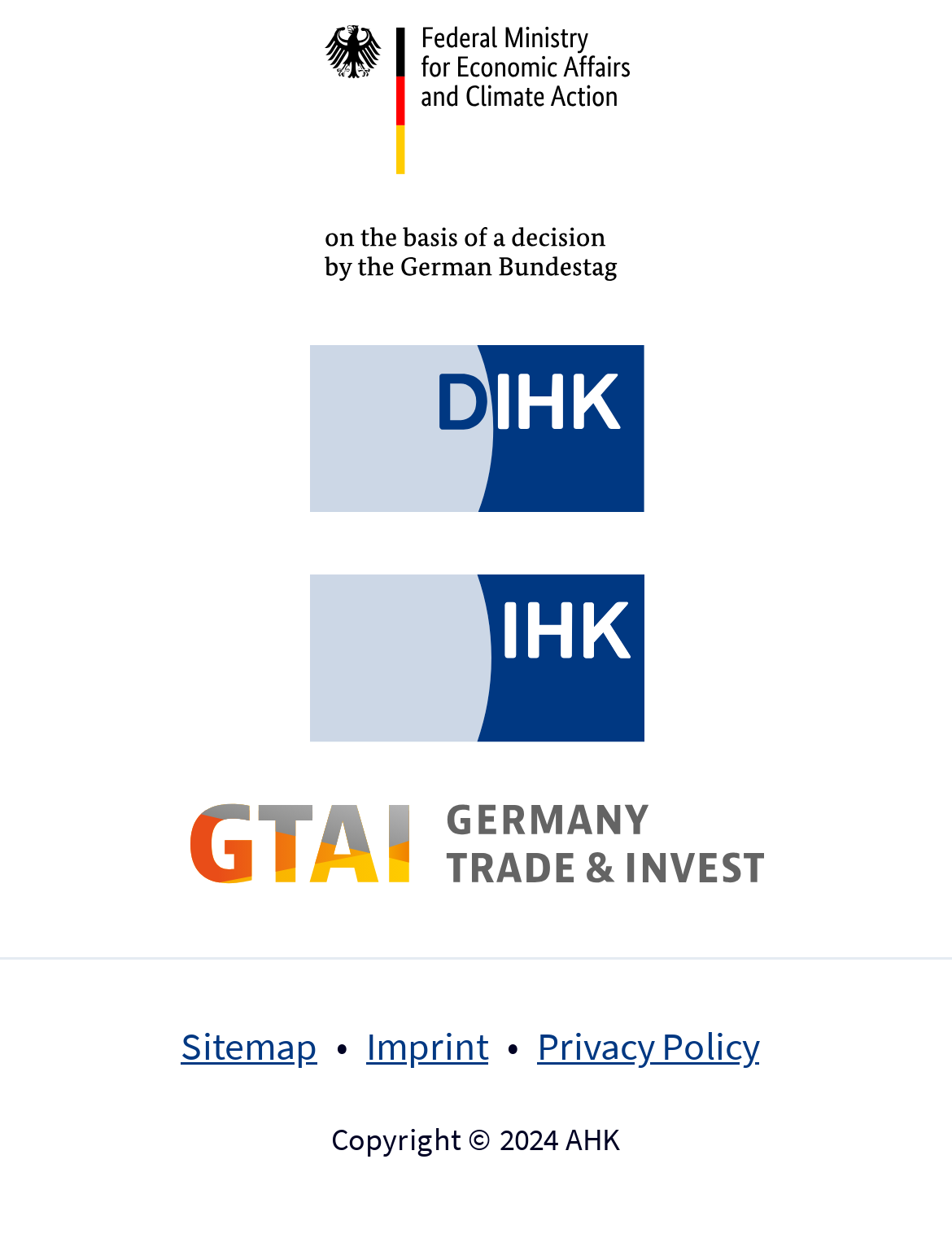Using the provided description: "Imprint", find the bounding box coordinates of the corresponding UI element. The output should be four float numbers between 0 and 1, in the format [left, top, right, bottom].

[0.385, 0.825, 0.513, 0.865]